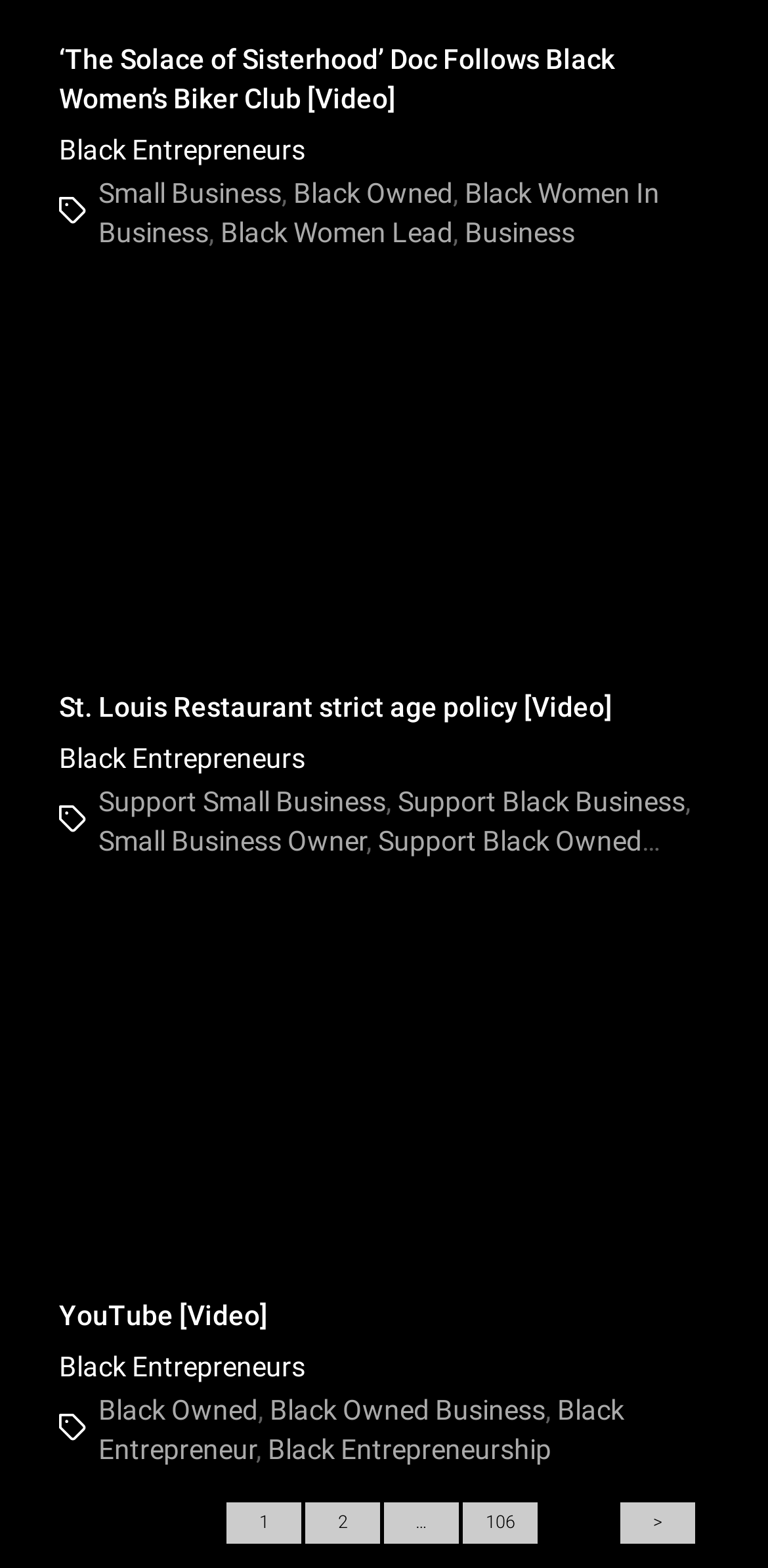What is the text of the link below 'St. Louis Restaurant strict age policy [Video]'?
Look at the screenshot and give a one-word or phrase answer.

Black Entrepreneurs